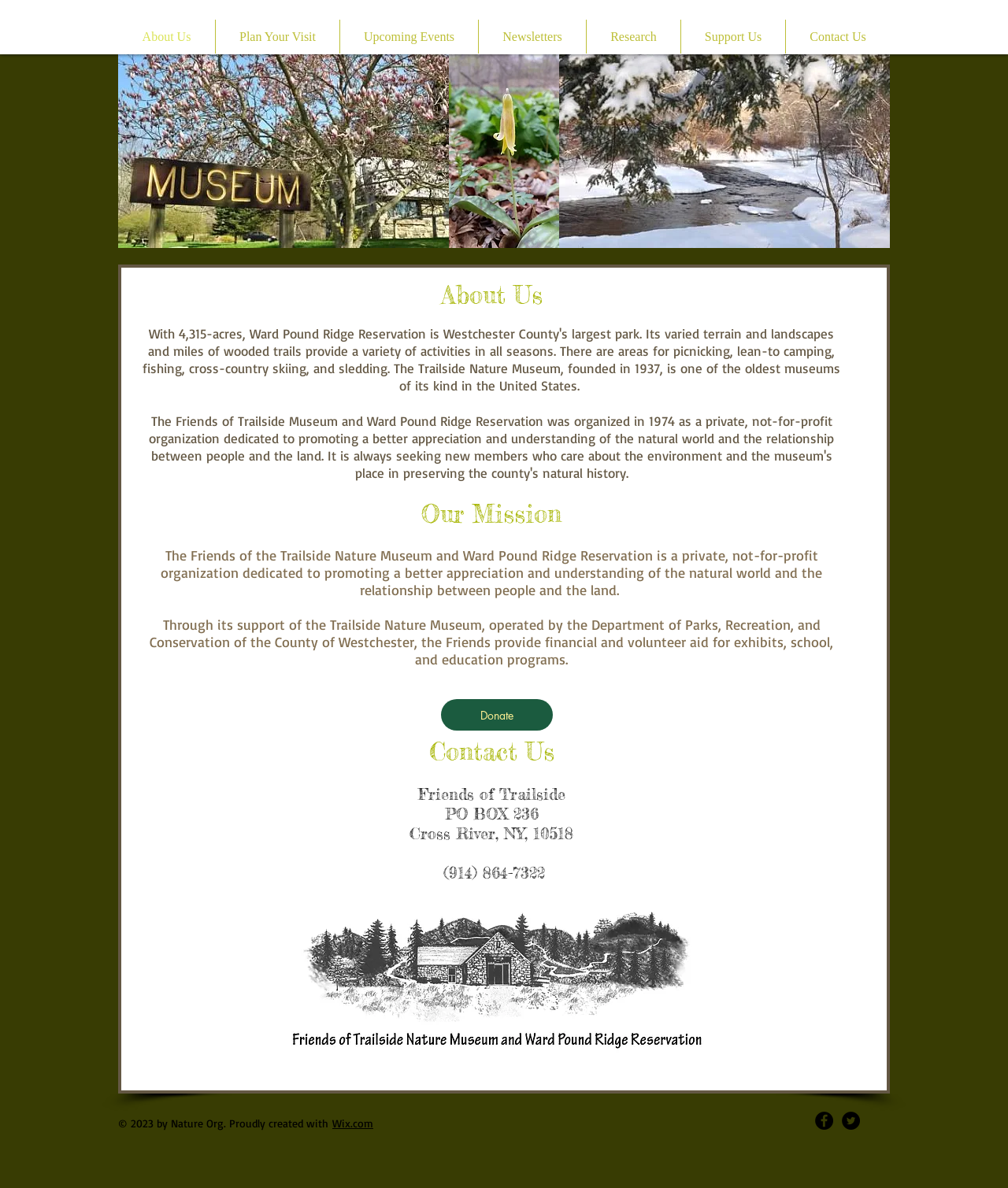Answer the question using only one word or a concise phrase: What is the name of the nature museum?

Trailside Nature Museum